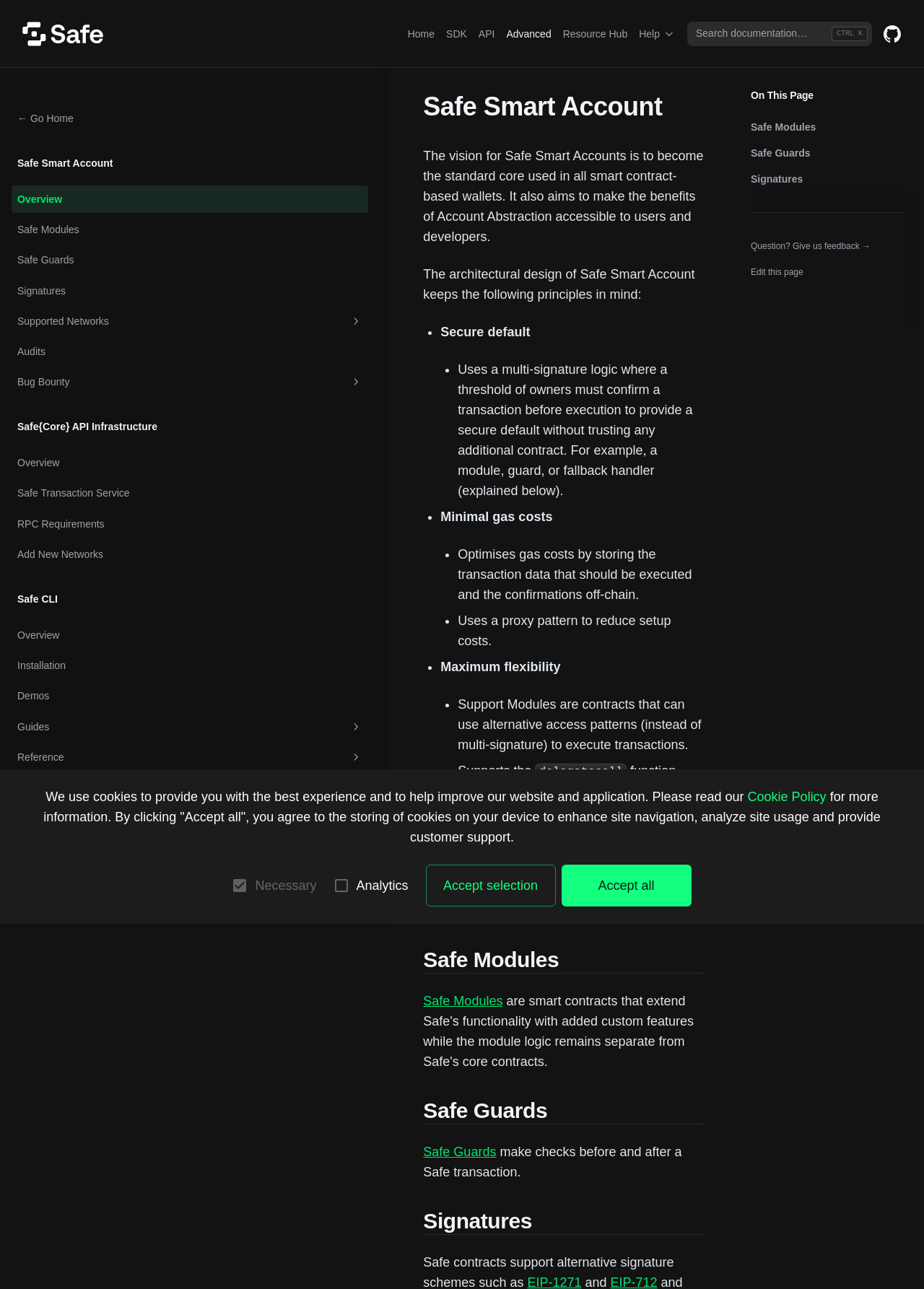Determine the bounding box coordinates of the section to be clicked to follow the instruction: "Go to the 'GitHub' page". The coordinates should be given as four float numbers between 0 and 1, formatted as [left, top, right, bottom].

[0.95, 0.015, 0.981, 0.038]